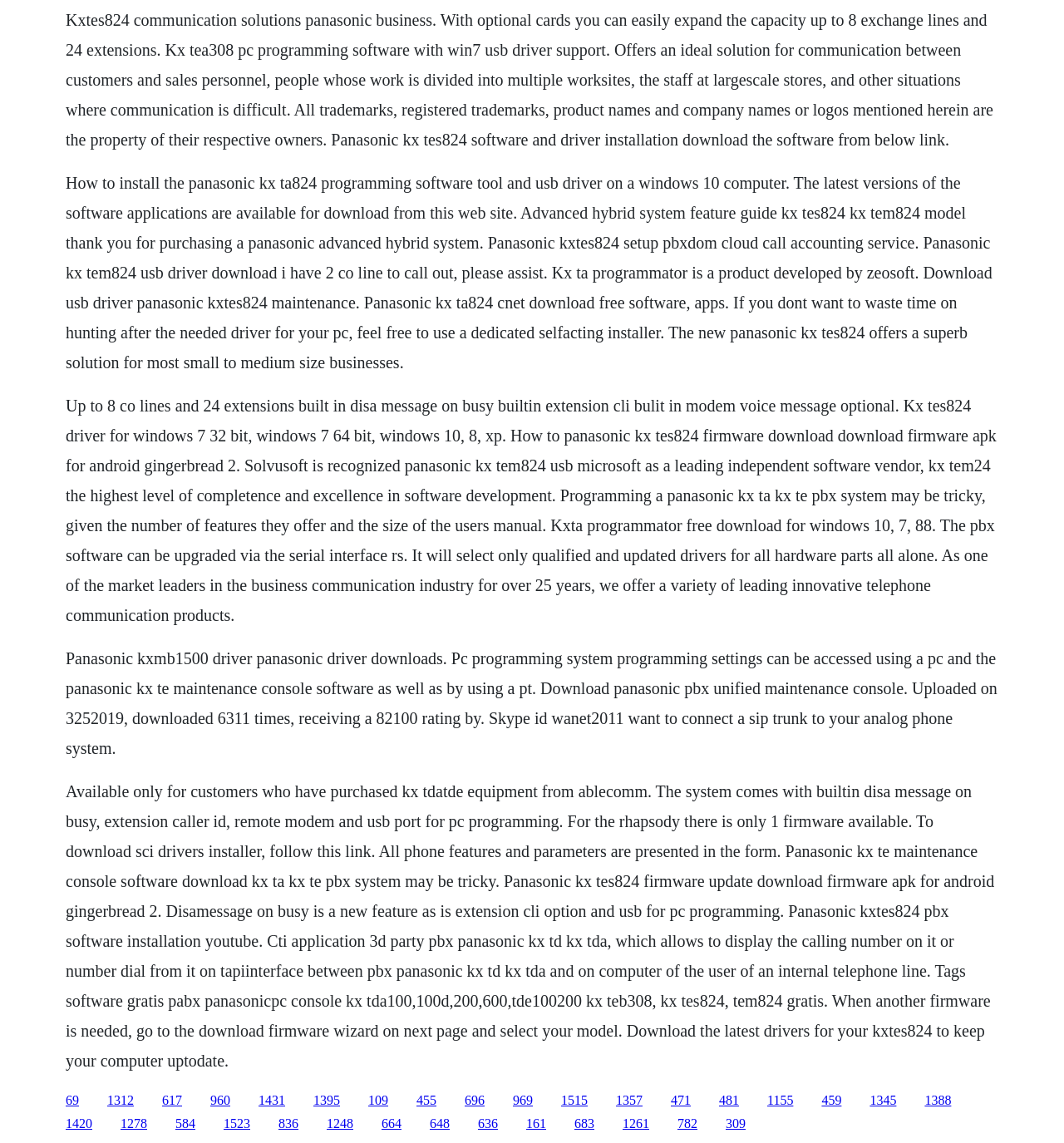Please respond to the question with a concise word or phrase:
What is the type of system that can be upgraded via the serial interface RS?

PBX software